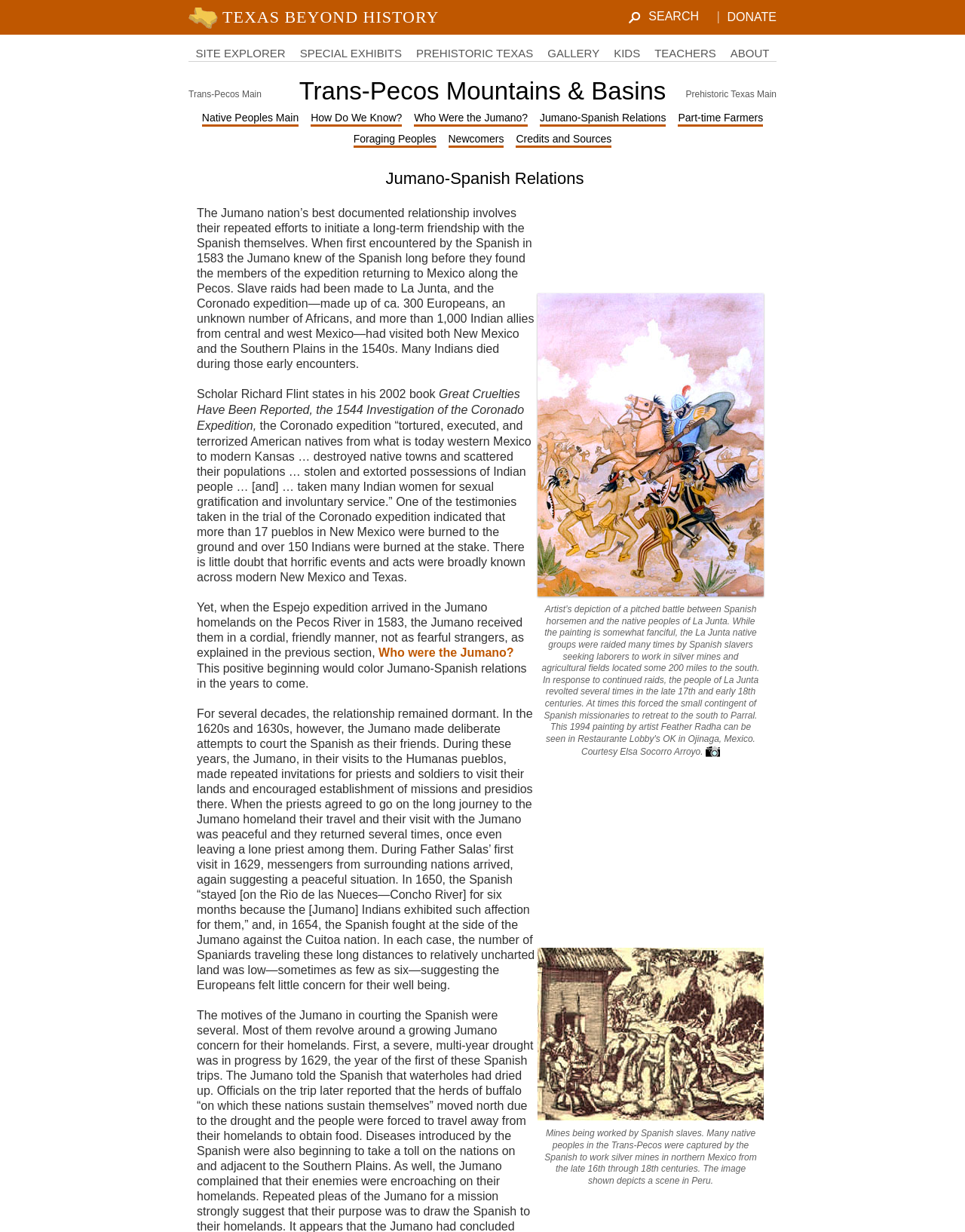Kindly respond to the following question with a single word or a brief phrase: 
What is the topic of the 'Prehistoric Texas' section?

Prehistoric Texas history